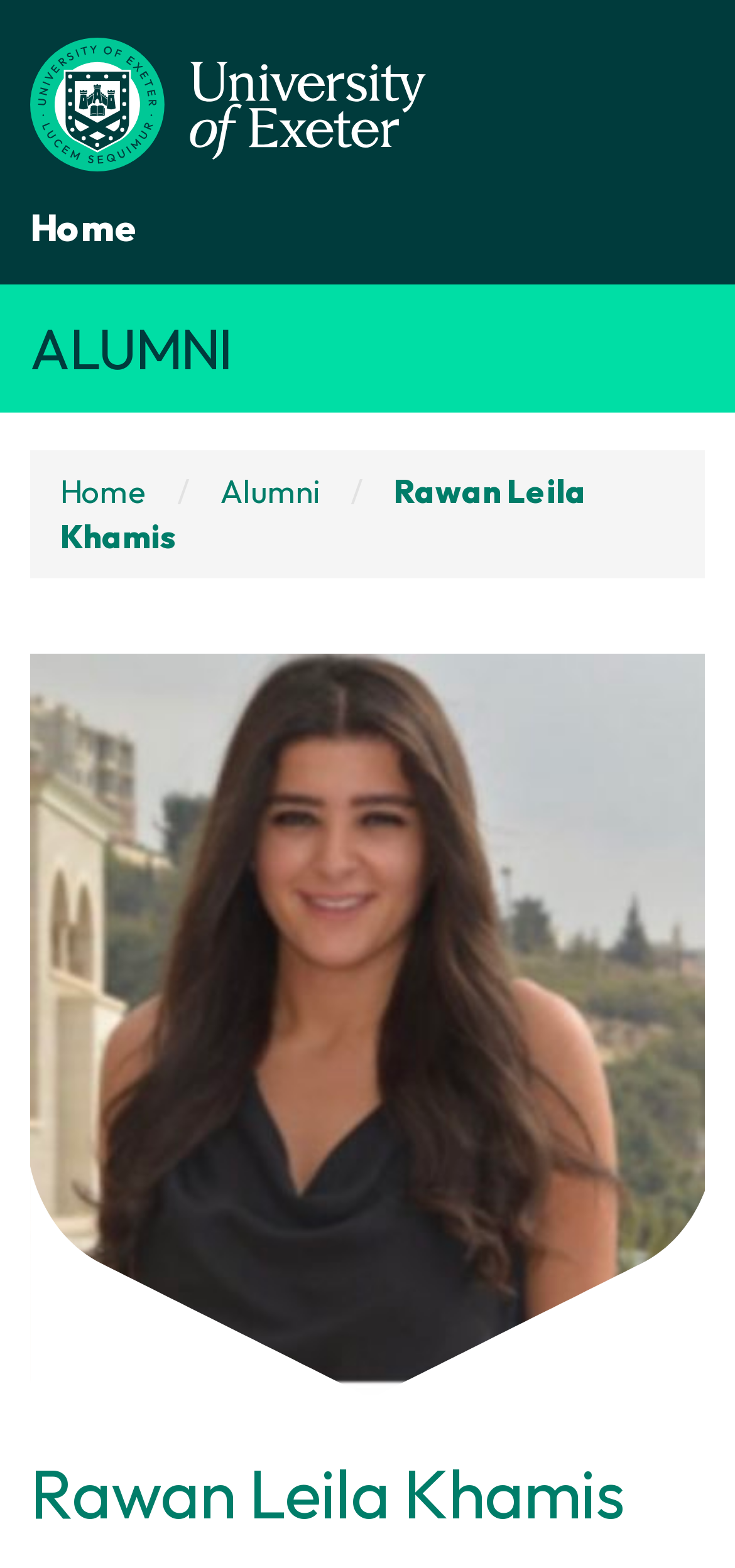Provide an in-depth caption for the webpage.

The webpage is about Rawan Leila Khamis, an alumnus, and features a profile page with various links and images. At the top-left corner, there is a link to "Alumni" accompanied by an image with the same name. Below this, there is a link to "Home" followed by a navigation menu with links to "ALUMNI", "Home", a separator slash, "Alumni", and "Rawan Leila Khamis". 

The profile section of Rawan Leila Khamis is located at the center of the page, featuring a large image of her. Below her image, there is a smaller image, possibly a logo or an icon. The heading "Rawan Leila Khamis" is placed at the bottom of the page, likely serving as a title for her profile.